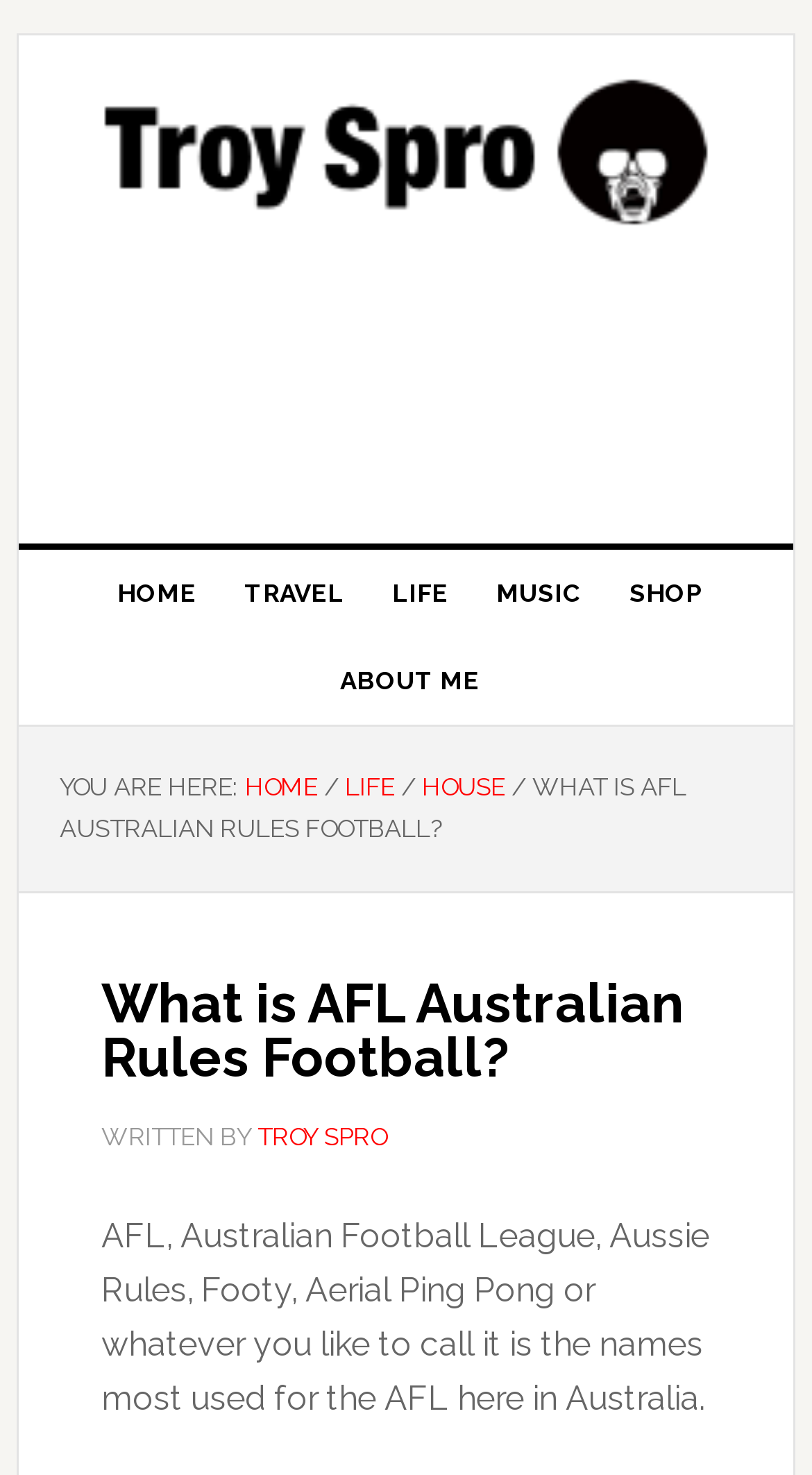What is the current page in the breadcrumb navigation?
Carefully analyze the image and provide a detailed answer to the question.

I looked at the breadcrumb navigation section, which shows the current page's path. The last item in the breadcrumb navigation is 'HOUSE', which indicates that the current page is about 'HOUSE'.